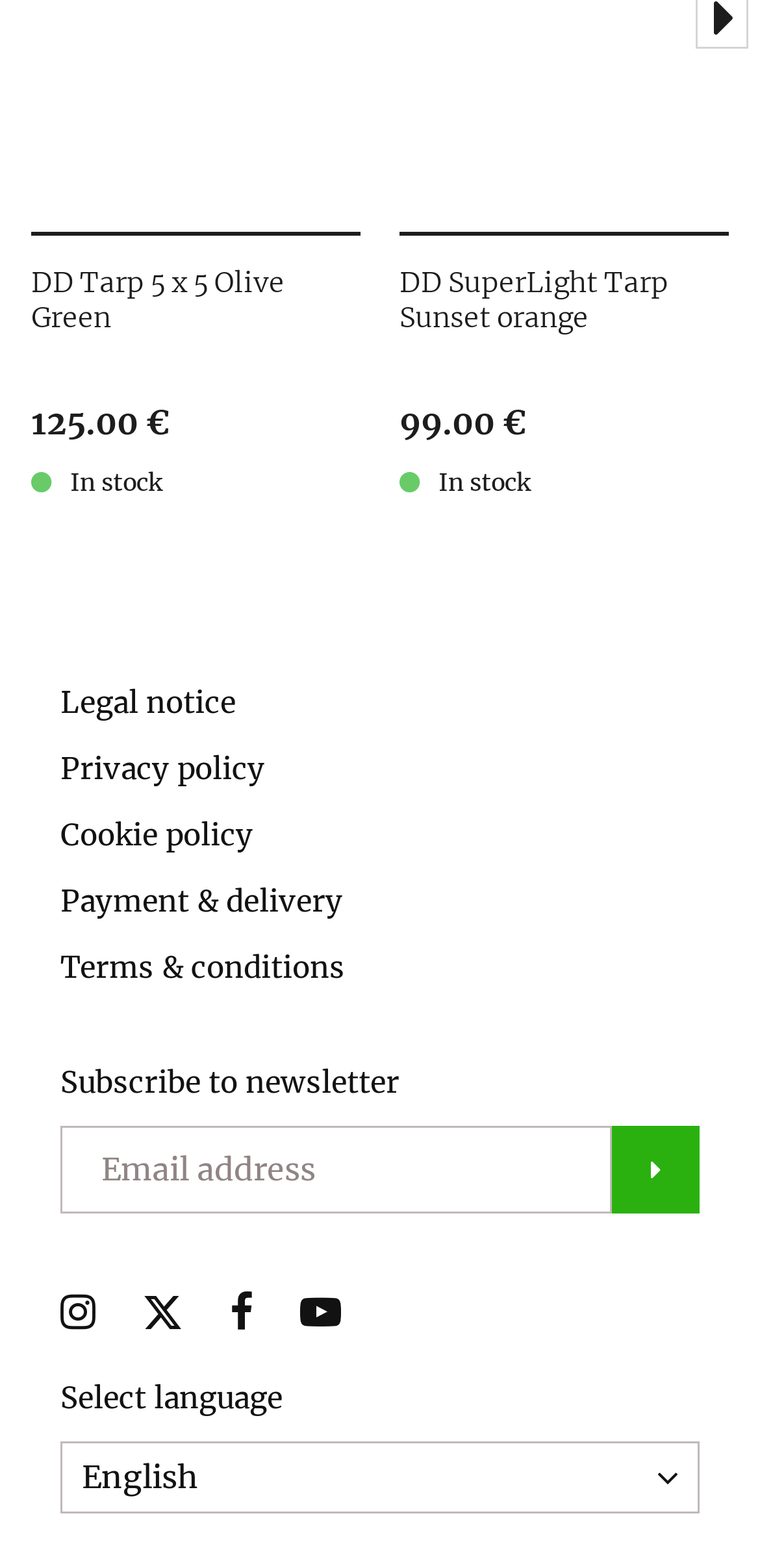Give a one-word or short phrase answer to this question: 
What is the purpose of the textbox at the bottom of the page?

Subscribe to newsletter